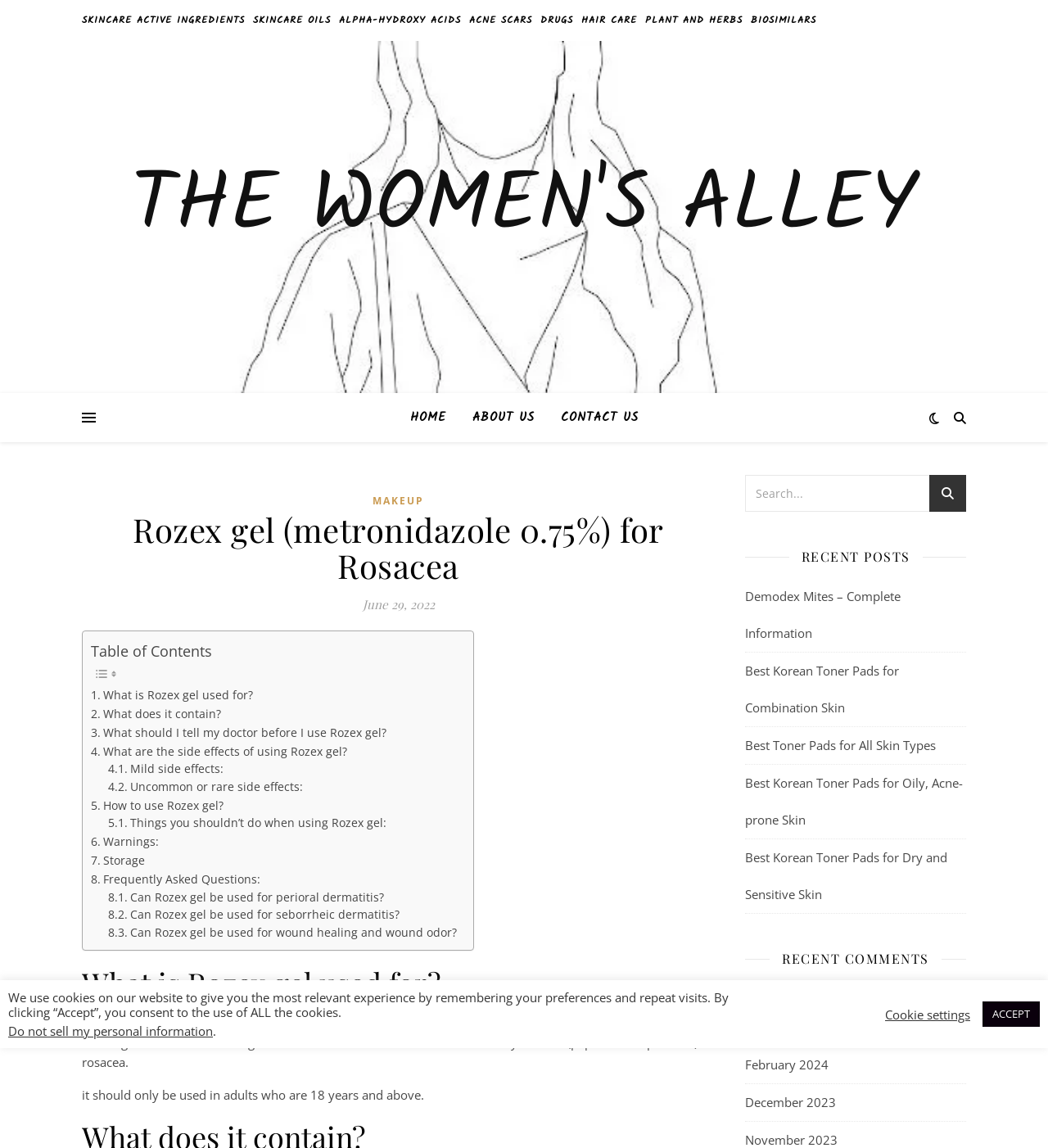What is Rozex gel used for?
Answer with a single word or short phrase according to what you see in the image.

Rosacea treatment